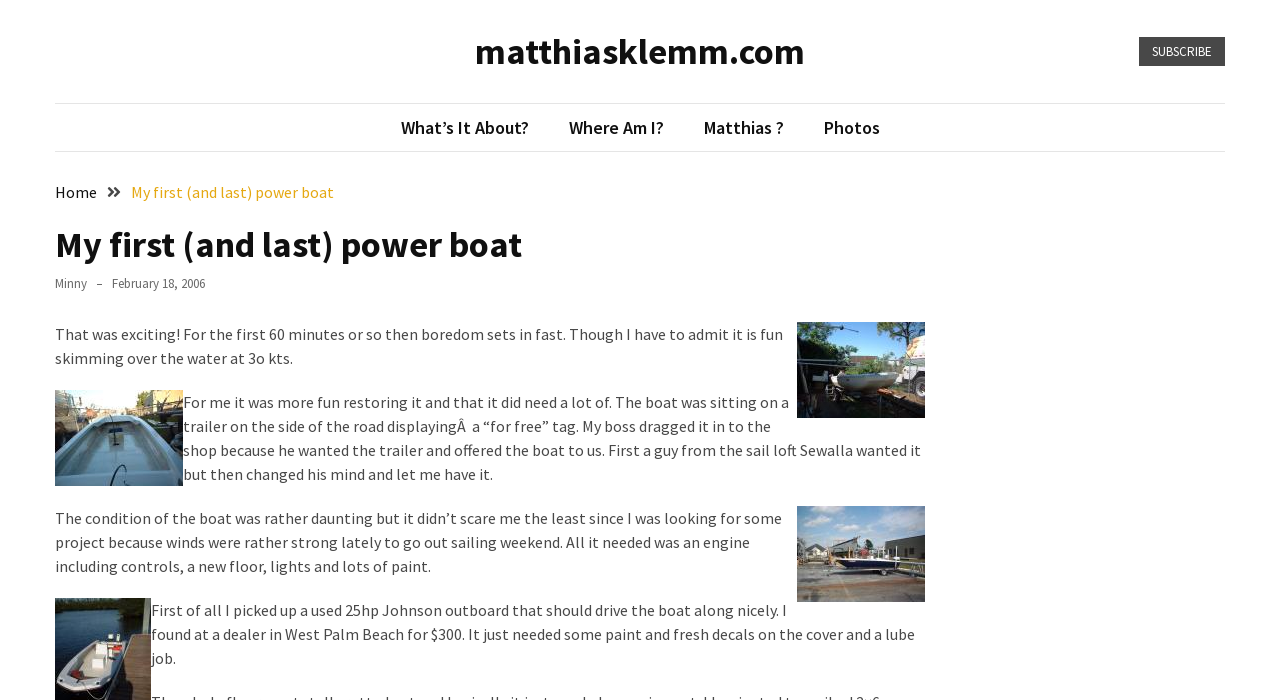Please mark the bounding box coordinates of the area that should be clicked to carry out the instruction: "Click on 'Home' link".

[0.043, 0.26, 0.076, 0.289]